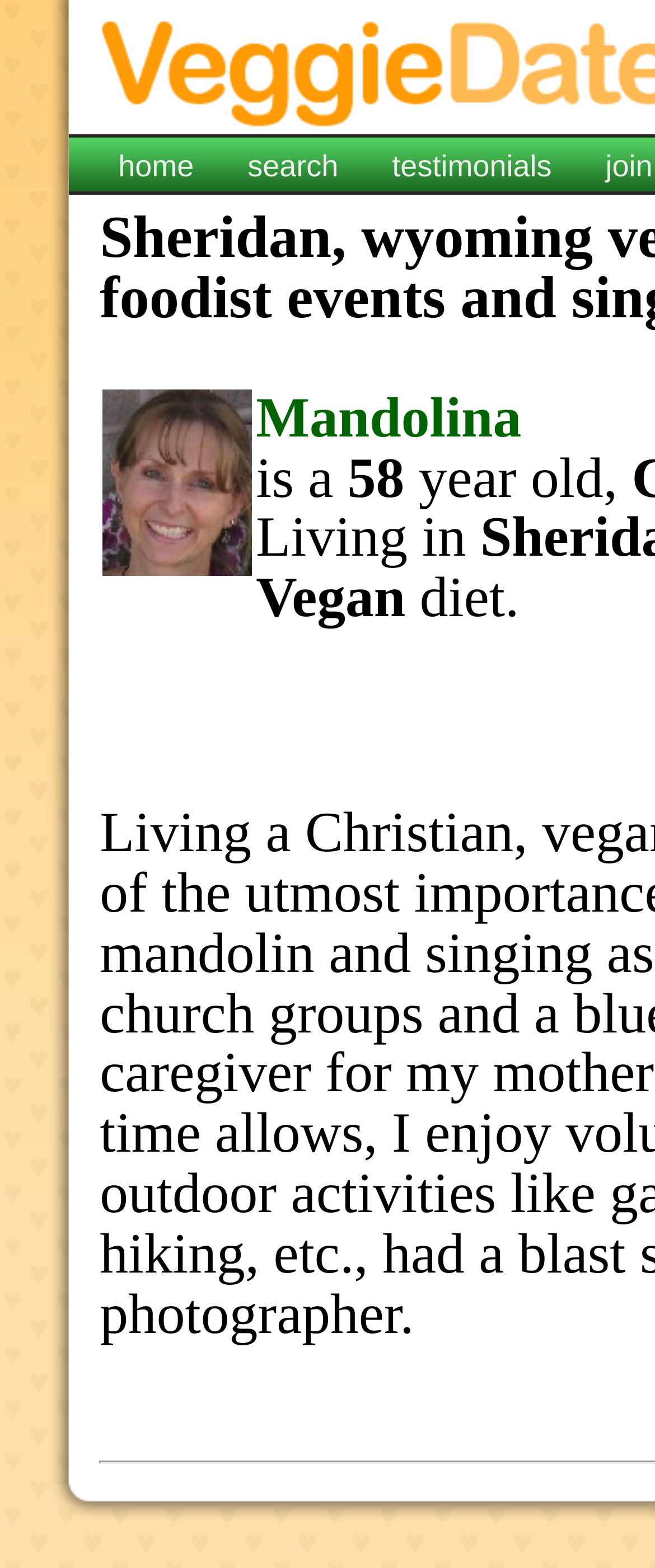What is Mandolina's diet?
Please look at the screenshot and answer using one word or phrase.

Vegan